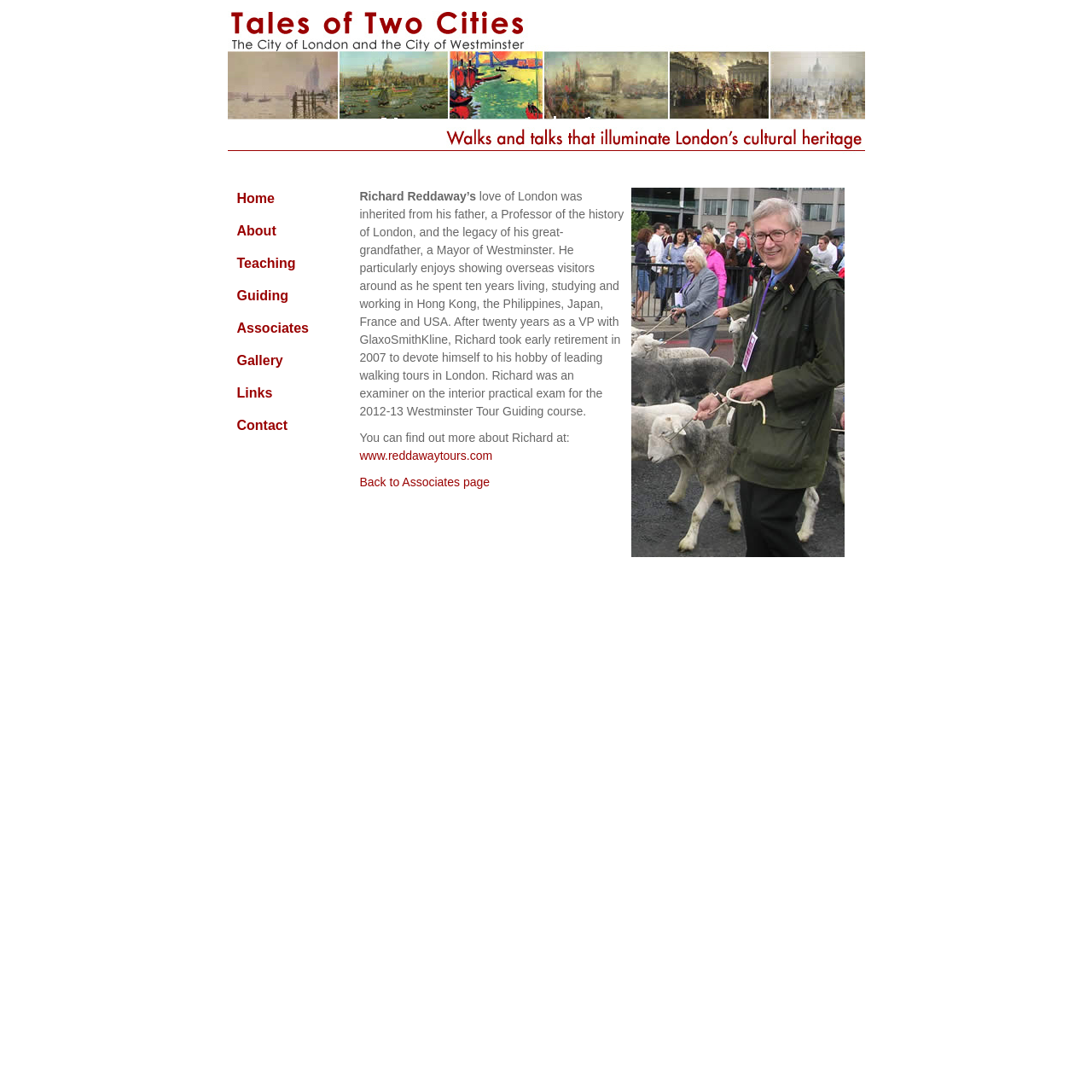Given the element description Rose Bruford, identify the bounding box coordinates for the UI element on the webpage screenshot. The format should be (top-left x, top-left y, bottom-right x, bottom-right y), with values between 0 and 1.

None